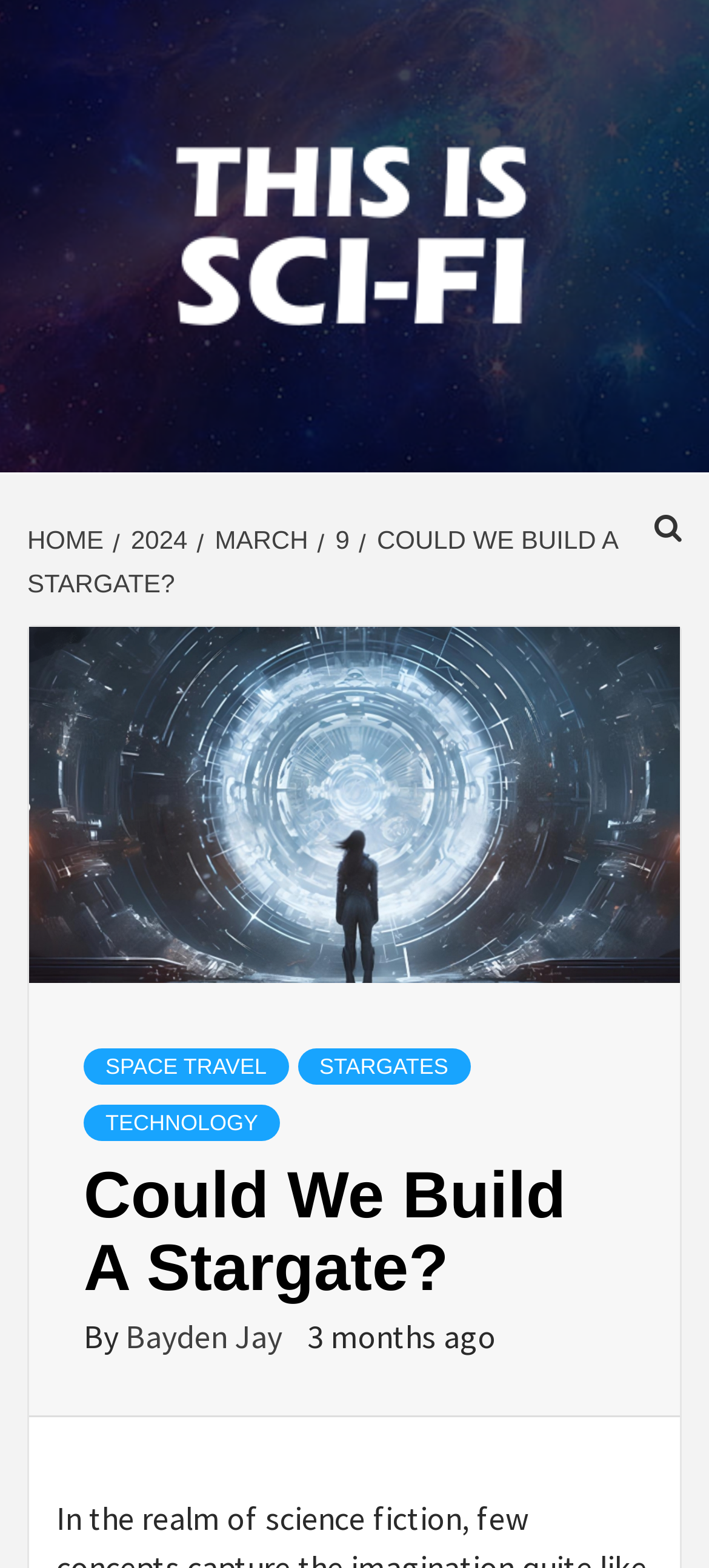Give a one-word or one-phrase response to the question:
Who is the author of the article?

Bayden Jay